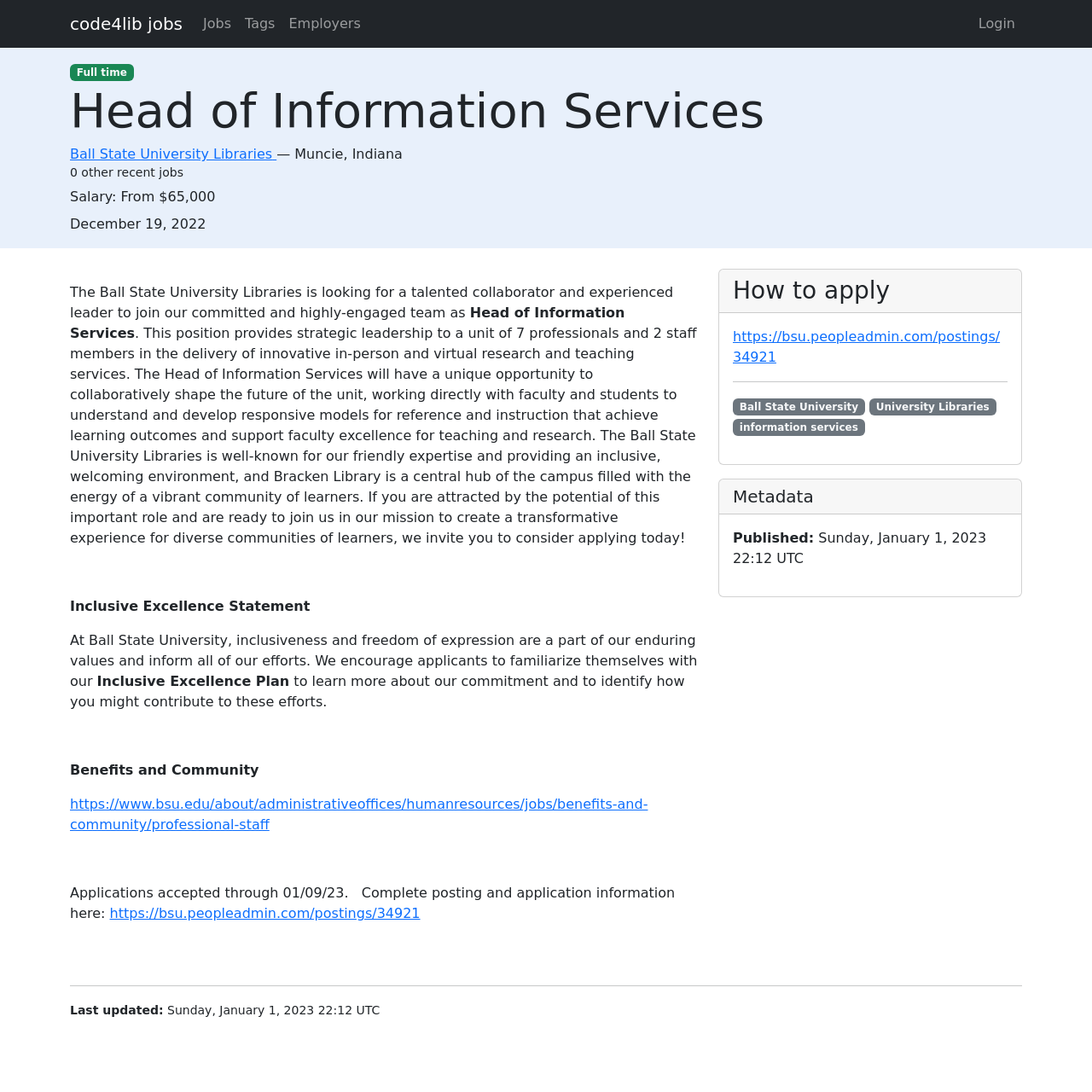Explain the webpage in detail.

This webpage is a job posting for the Head of Information Services at Ball State University Libraries on the Code4Lib Job Board. At the top of the page, there are five links: "code4lib jobs", "Jobs", "Tags", "Employers", and "Login", aligned horizontally. 

Below these links, the main content of the job posting begins. The job title "Head of Information Services" is prominently displayed, followed by the employer's name "Ball State University Libraries" and the location "Muncie, Indiana". 

On the left side of the page, there is a section with details about the job, including the salary range "From $65,000" and the creation date "December 19, 2022". 

The main job description is a lengthy paragraph that outlines the responsibilities and qualifications for the position. It mentions that the Head of Information Services will provide strategic leadership to a unit of 7 professionals and 2 staff members, and will have the opportunity to shape the future of the unit.

Below the job description, there are several sections, including "Inclusive Excellence Statement", "Benefits and Community", and "How to apply". The "Inclusive Excellence Statement" section describes Ball State University's commitment to inclusiveness and freedom of expression. The "Benefits and Community" section provides a link to more information about the university's benefits and community. The "How to apply" section provides a link to the application posting and instructions on how to apply.

On the right side of the page, there are several links and sections, including "Metadata" which displays the publication date of the job posting, and several links to related pages, such as "Ball State University", "University Libraries", and "information services".